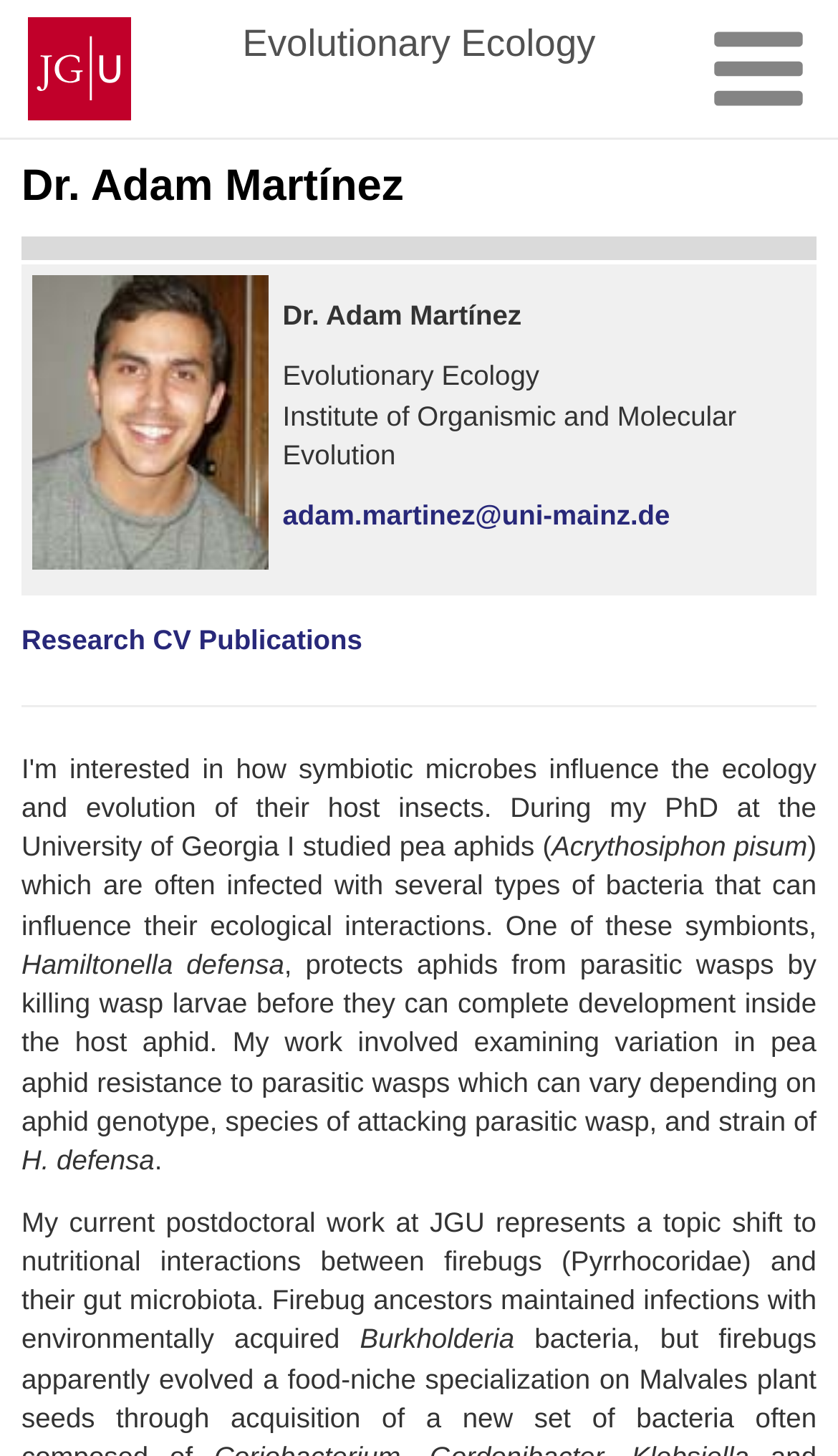Determine the bounding box for the described HTML element: "Wordpress". Ensure the coordinates are four float numbers between 0 and 1 in the format [left, top, right, bottom].

None